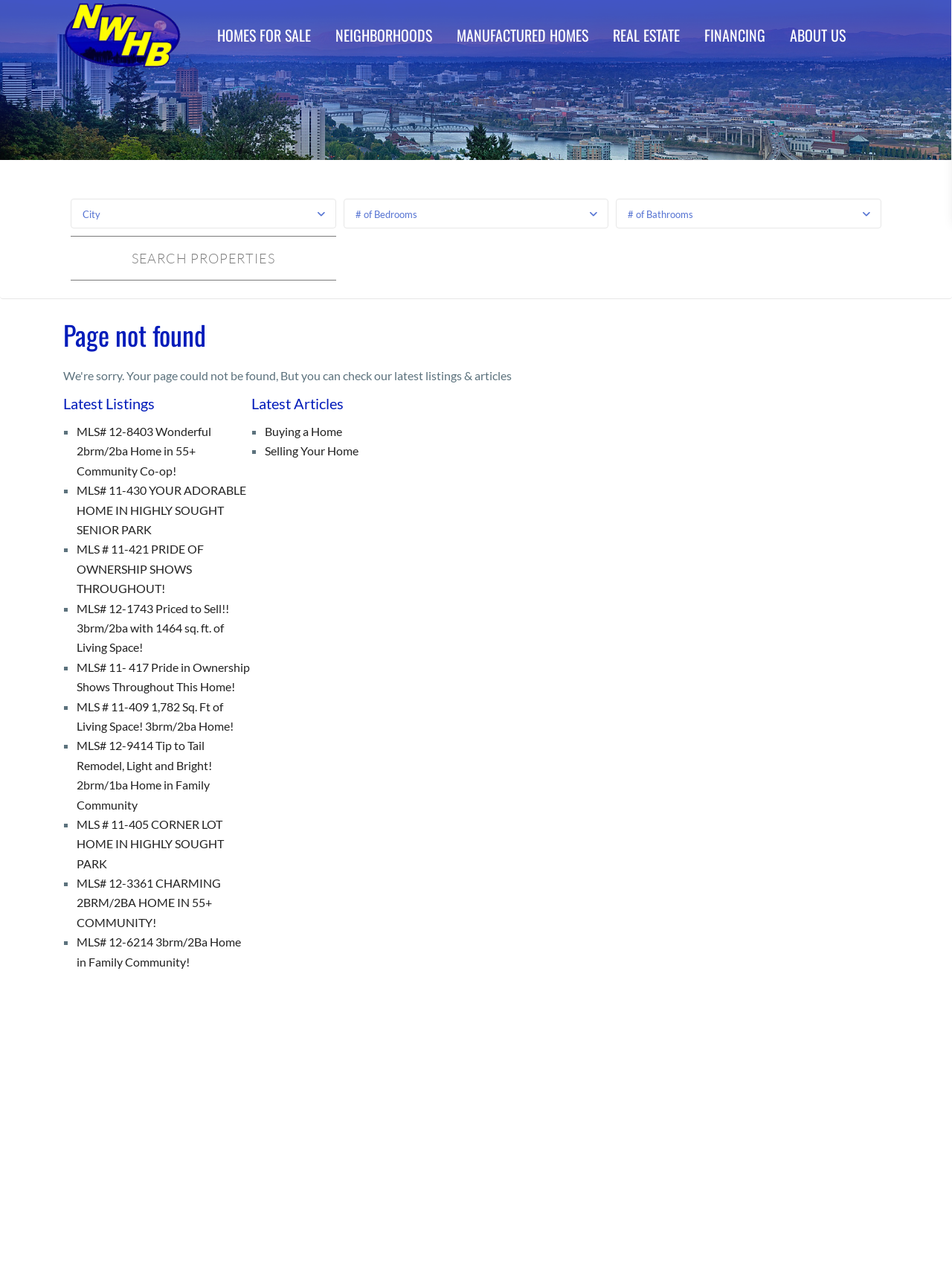Find and extract the text of the primary heading on the webpage.

Page not found